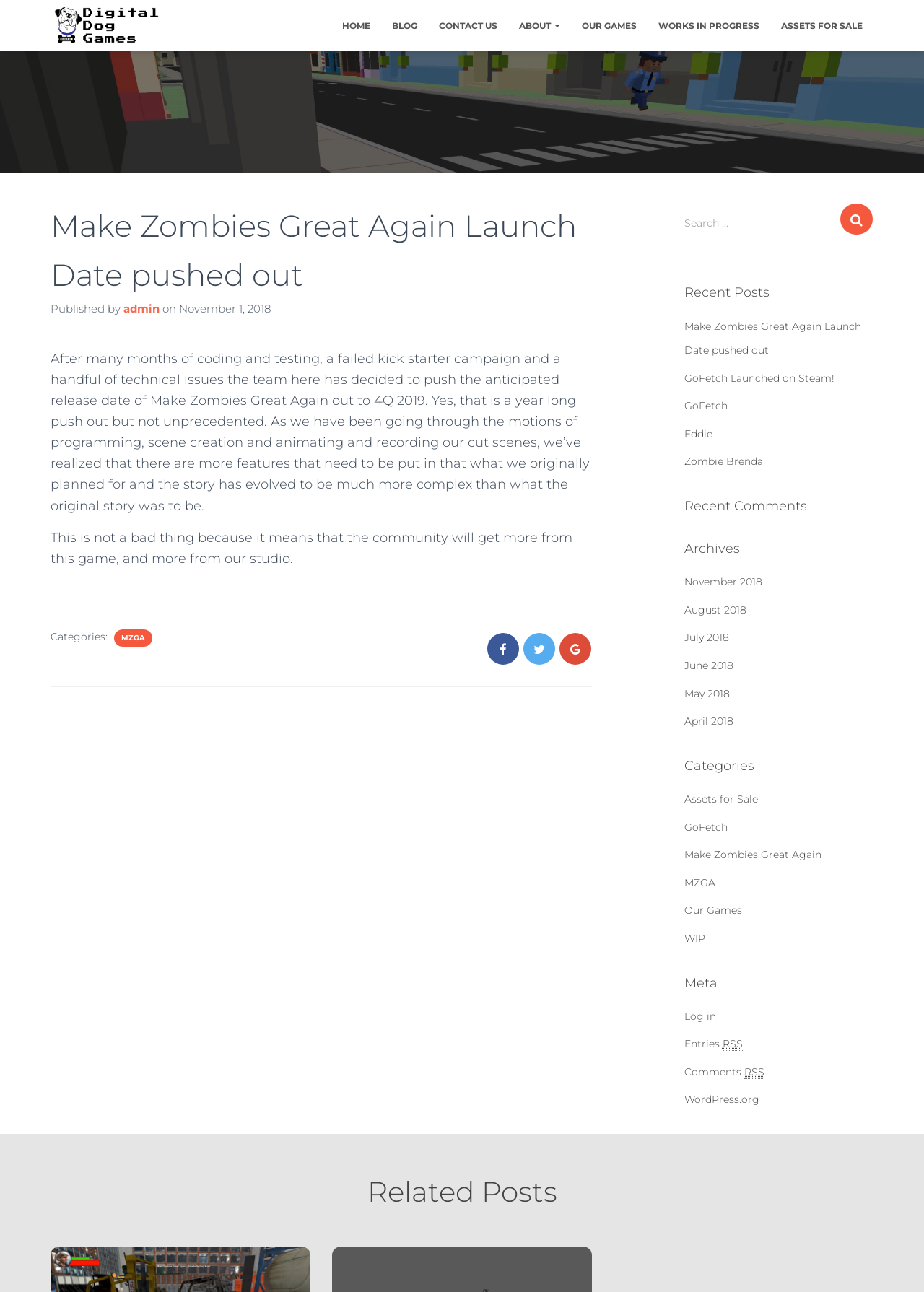Summarize the webpage in an elaborate manner.

The webpage is about Digital Dog Games, a game development studio. At the top, there is a logo of Digital Dog Games, accompanied by a link to the studio's homepage. Below the logo, there is a navigation menu with links to various sections of the website, including HOME, BLOG, CONTACT US, ABOUT, OUR GAMES, WORKS IN PROGRESS, and ASSETS FOR SALE.

The main content of the webpage is an article titled "Make Zombies Great Again Launch Date pushed out". The article is divided into several sections, including a heading, a publication date, and the main text. The publication date is November 1, 2018. The main text explains that the launch date of the game "Make Zombies Great Again" has been pushed out to 4Q 2019 due to additional features and a more complex storyline.

Below the article, there are several sections, including a search bar, a list of recent posts, recent comments, archives, and categories. The recent posts section lists several links to other articles, including "Make Zombies Great Again Launch Date pushed out", "GoFetch Launched on Steam!", and others. The archives section lists links to articles from different months, from November 2018 to April 2018. The categories section lists links to different categories, including Assets for Sale, GoFetch, Make Zombies Great Again, and others.

At the bottom of the webpage, there is a section titled "Meta" with links to log in, Entries RSS, Comments RSS, and WordPress.org. There is also a heading "Related Posts" at the very bottom of the page.